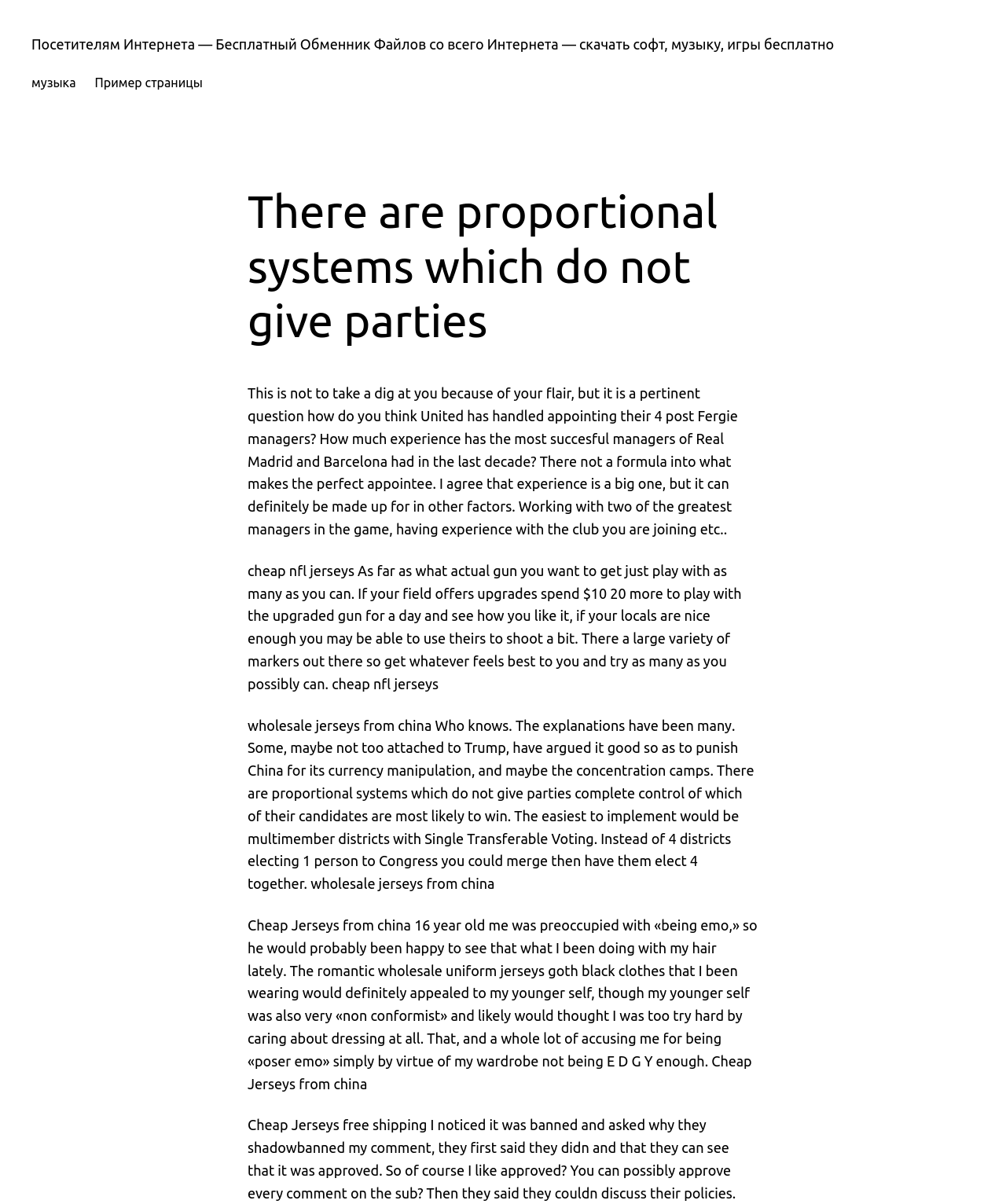Bounding box coordinates are specified in the format (top-left x, top-left y, bottom-right x, bottom-right y). All values are floating point numbers bounded between 0 and 1. Please provide the bounding box coordinate of the region this sentence describes: Пример страницы

[0.094, 0.061, 0.201, 0.077]